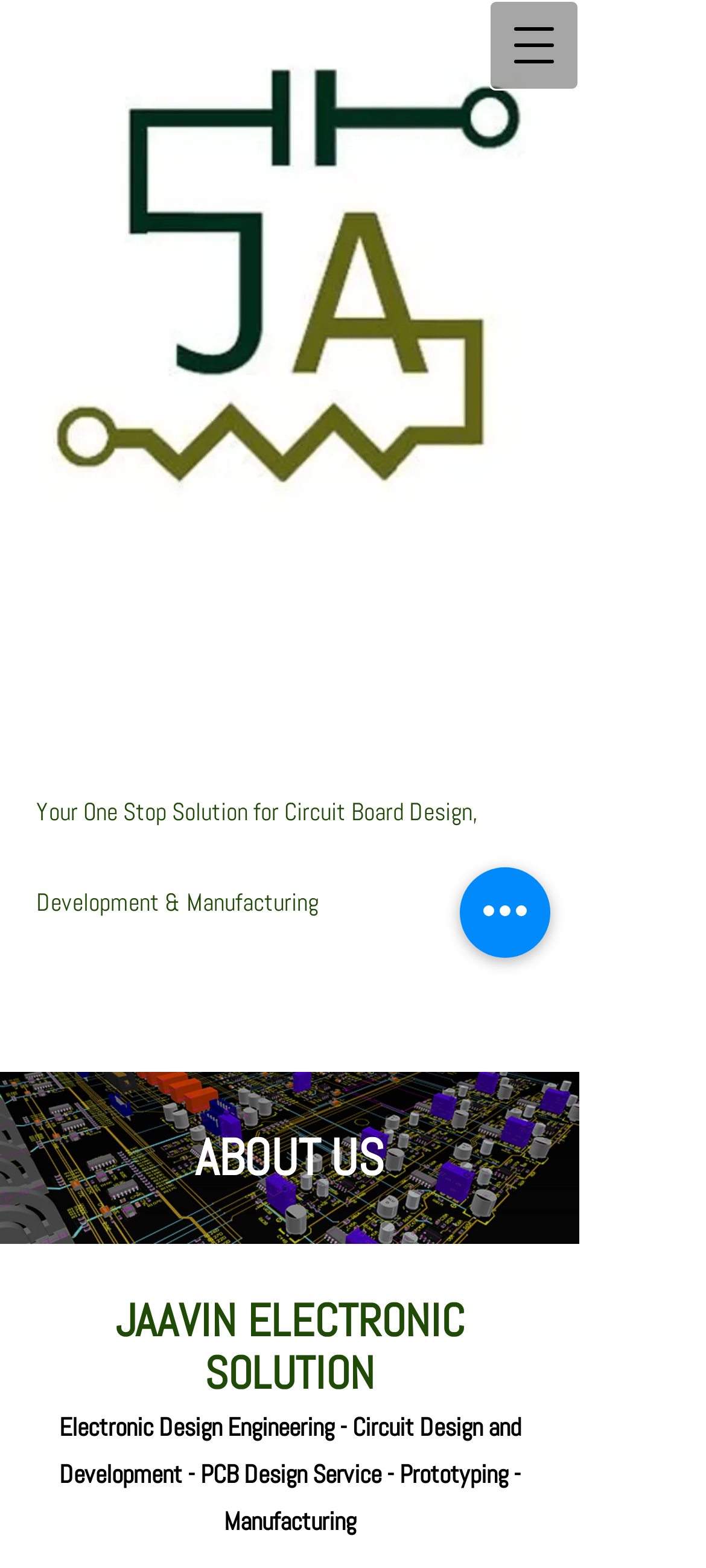Using the information from the screenshot, answer the following question thoroughly:
What is the logo of the company?

The logo of the company is located at the top left corner of the webpage, and it is an image with a bounding box of [0.051, 0.023, 0.769, 0.334].